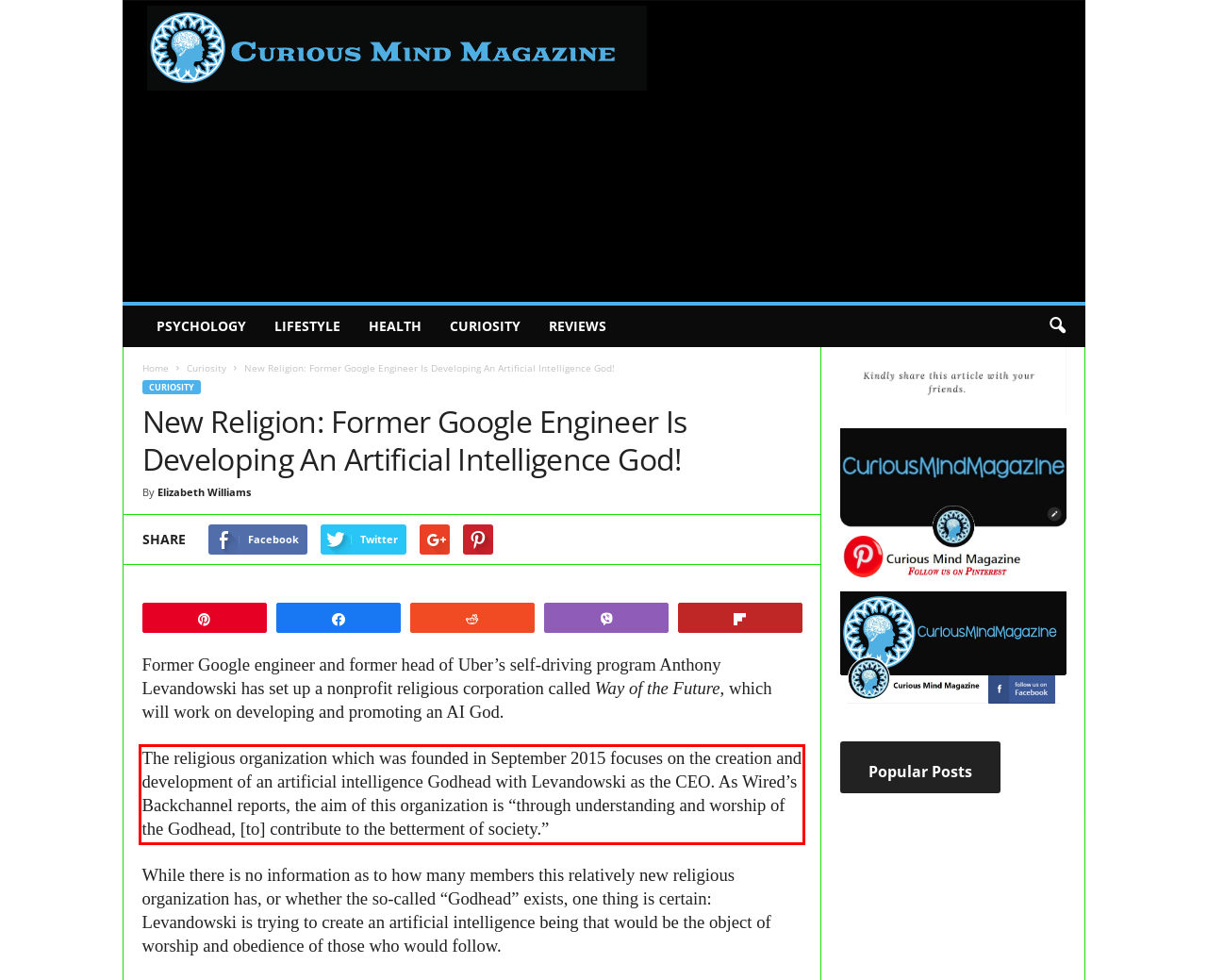Analyze the screenshot of a webpage where a red rectangle is bounding a UI element. Extract and generate the text content within this red bounding box.

The religious organization which was founded in September 2015 focuses on the creation and development of an artificial intelligence Godhead with Levandowski as the CEO. As Wired’s Backchannel reports, the aim of this organization is “through understanding and worship of the Godhead, [to] contribute to the betterment of society.”